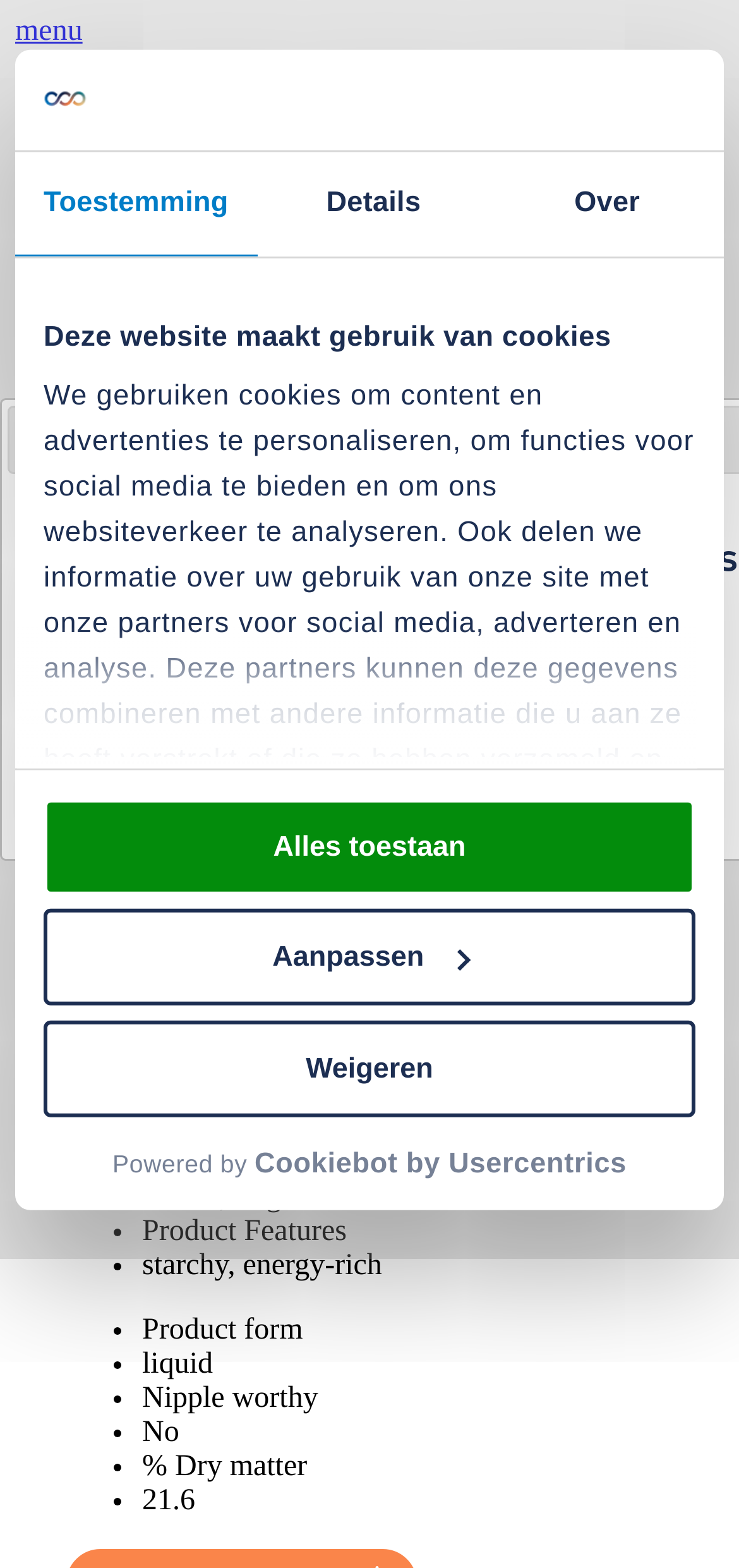Offer a meticulous caption that includes all visible features of the webpage.

This webpage is about a product called "Mashed potatoes liquid" for insect food. At the top, there is a logo and a navigation menu with links to "Home", "My Looop", and other pages. Below the navigation menu, there is a search bar and a language selection menu with options for Dutch, English, and German.

The main content of the page is divided into sections. The first section has a heading "Mashed potatoes liquid" and provides information about the product, including its suitability for insect feed, product category, features, and form. This section also includes a list of bullet points with additional details about the product.

Below this section, there is an image of the product, followed by a section with a heading "Breadcrumb" that shows the navigation path to this page. There are also links to "Add to favorites" and "View price".

Further down the page, there is a section with a call-to-action to register or log in to view the price of the product. This section also includes a button to register and a link to log in.

At the very top of the page, there is a cookie notification dialog with buttons to "Weigeren" (Refuse), "Aanpassen" (Adjust), and "Alles toestaan" (Allow all). This dialog also includes a link to the website's cookie policy.